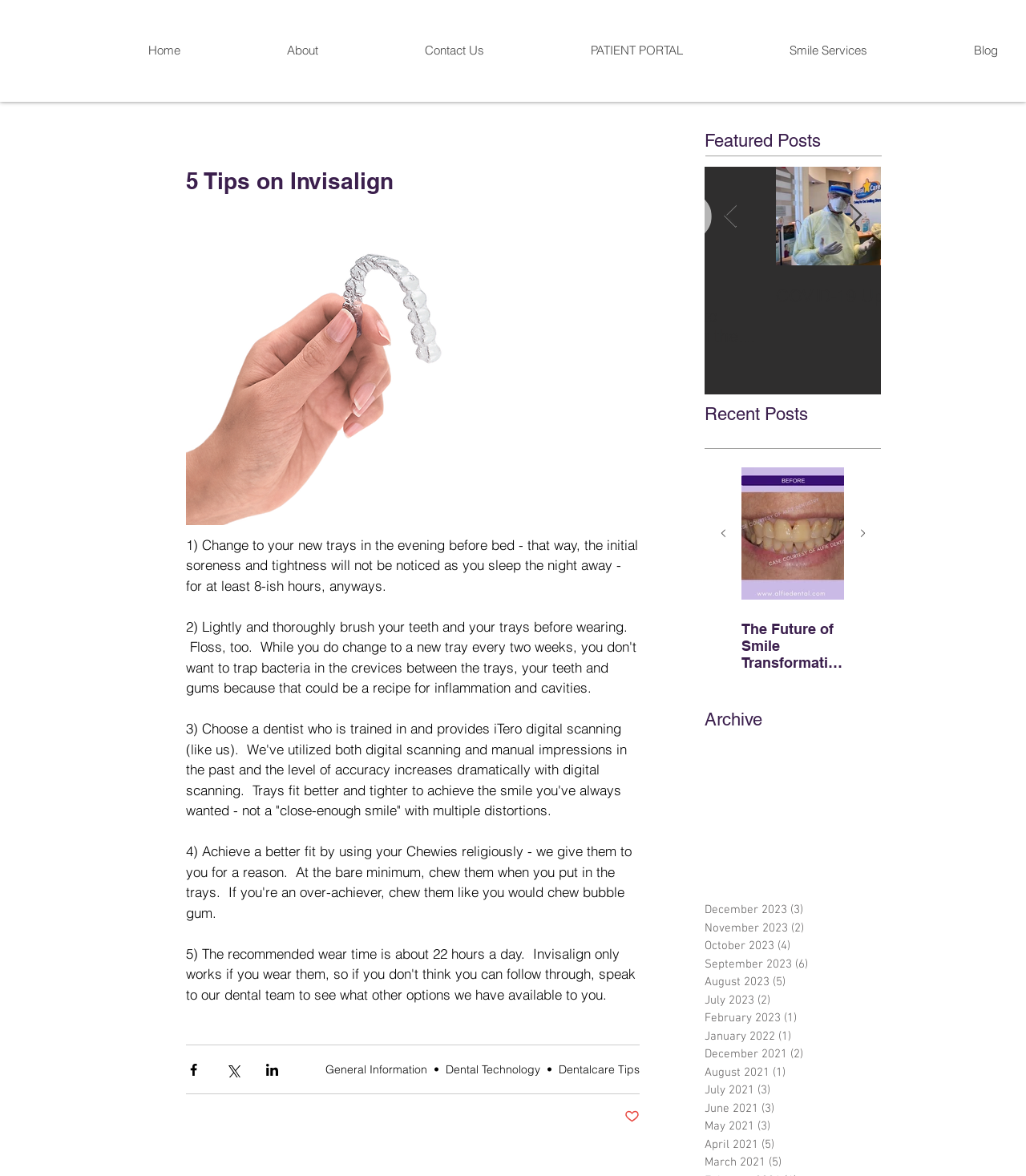Identify the bounding box coordinates of the specific part of the webpage to click to complete this instruction: "Read the article about '5 Tips on Invisalign'".

[0.156, 0.121, 0.648, 0.979]